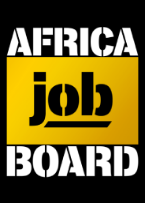What is the focus of the Africa Job Board platform?
Please respond to the question with a detailed and thorough explanation.

The logo suggests that the Africa Job Board platform is dedicated to connecting job seekers with employers in the region, focusing on employment opportunities across the African continent, as indicated by the prominent display of 'AFRICA' at the top of the logo.